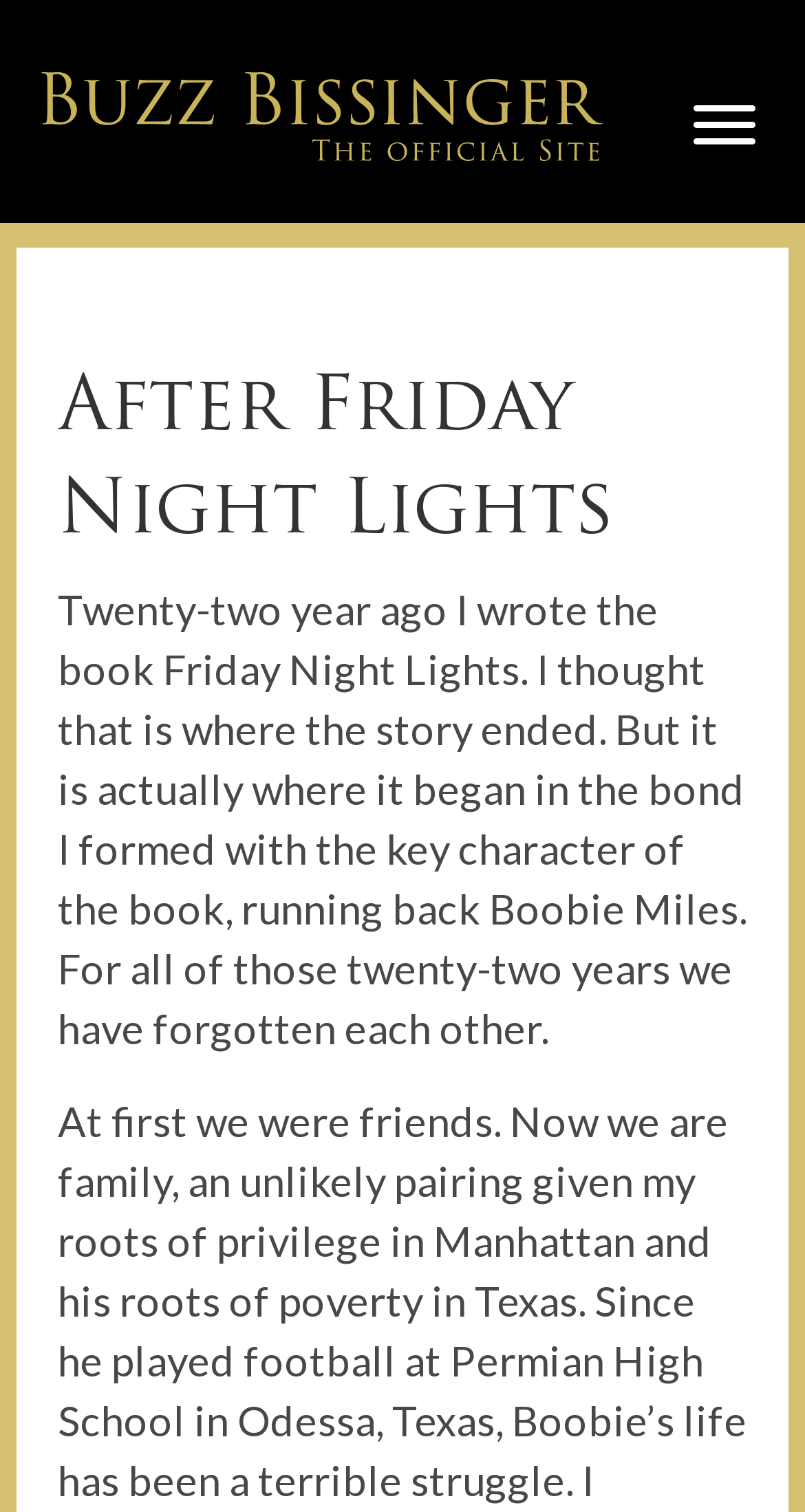Find and provide the bounding box coordinates for the UI element described here: "0". The coordinates should be given as four float numbers between 0 and 1: [left, top, right, bottom].

None